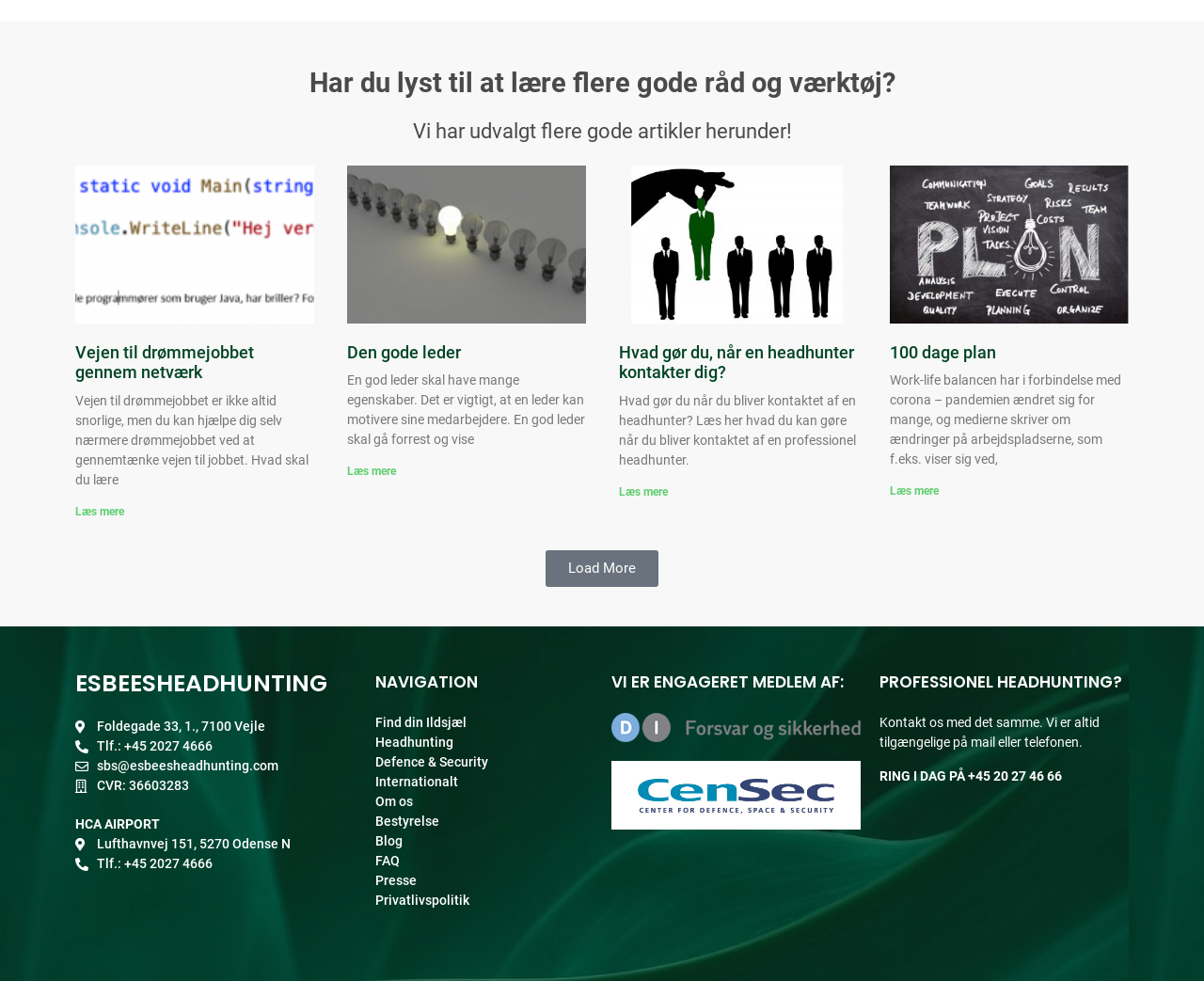Could you locate the bounding box coordinates for the section that should be clicked to accomplish this task: "Call +45 2027 4666".

[0.062, 0.751, 0.296, 0.771]